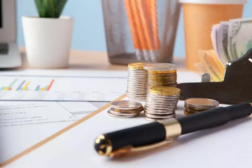What is the purpose of the workspace?
Look at the image and answer the question with a single word or phrase.

Financial management